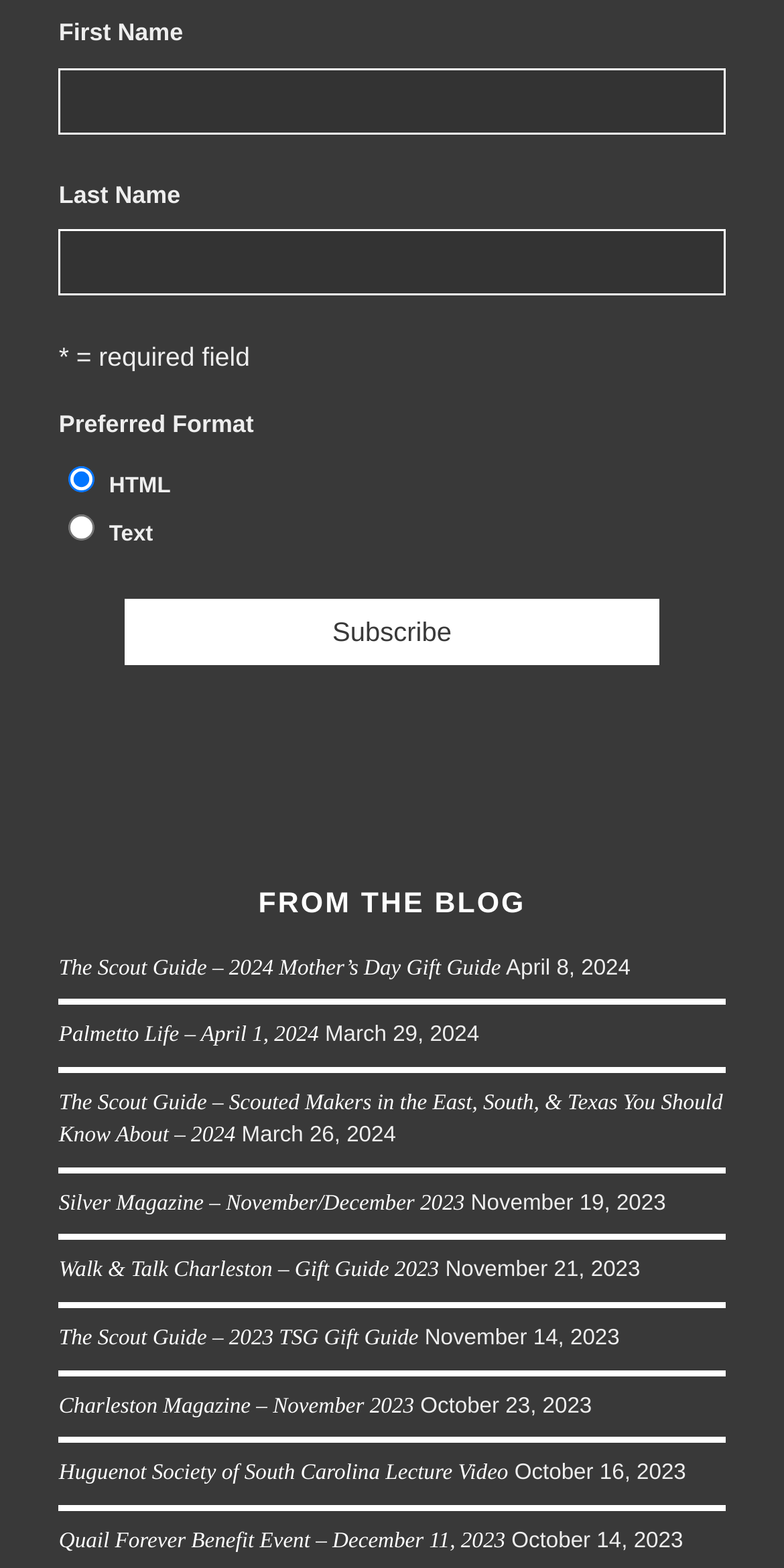Find the bounding box coordinates for the area you need to click to carry out the instruction: "View the 2021-2022 SCBC Catalog". The coordinates should be four float numbers between 0 and 1, indicated as [left, top, right, bottom].

None